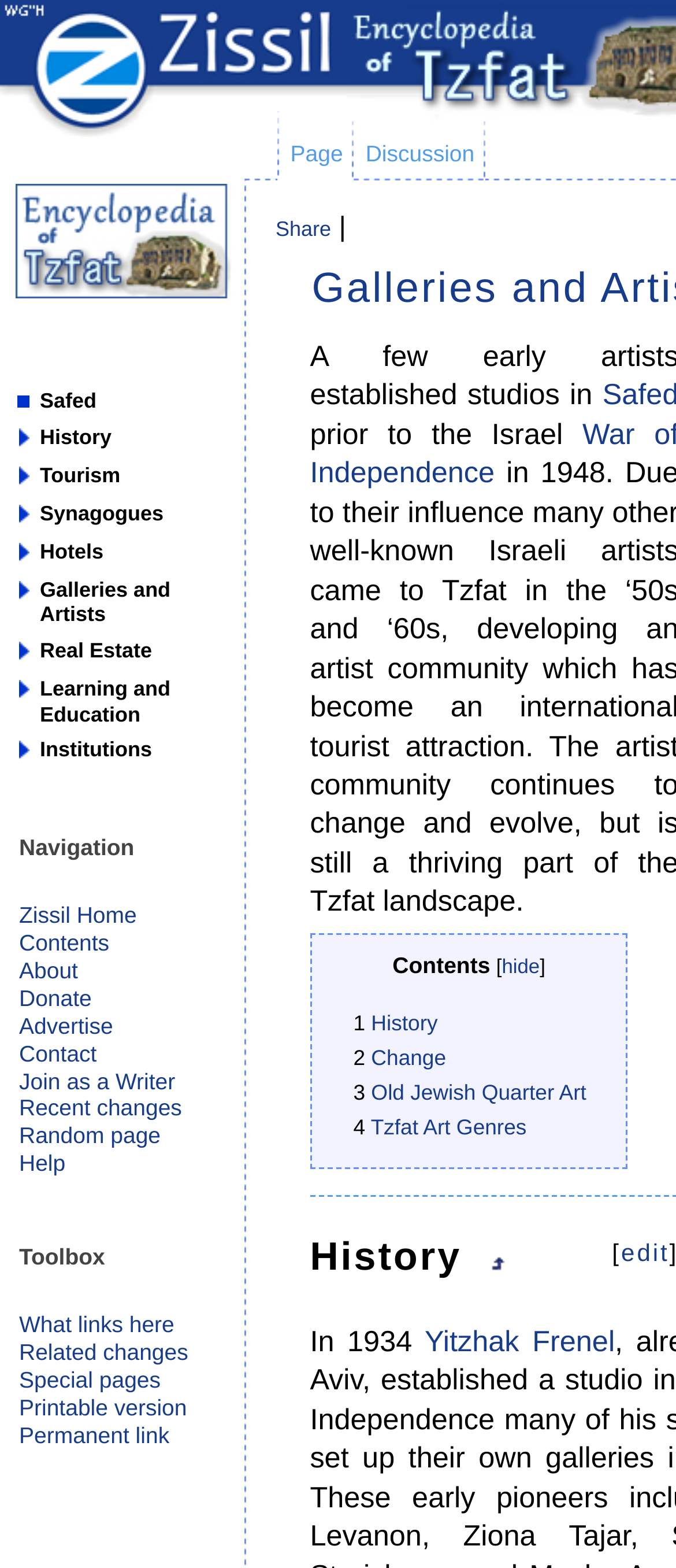Please determine the bounding box coordinates for the element that should be clicked to follow these instructions: "View the 'Safed' page".

[0.059, 0.248, 0.143, 0.263]